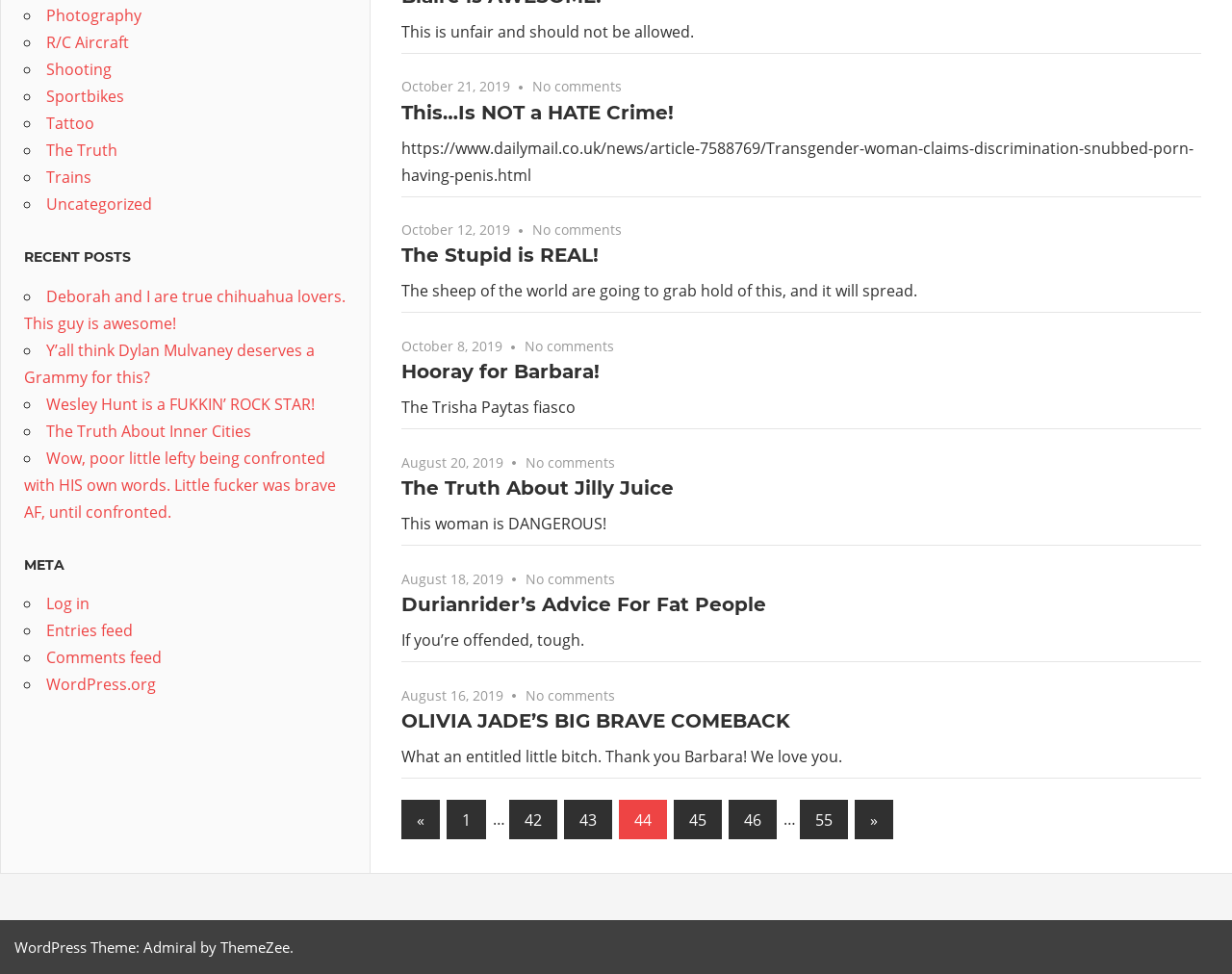Based on the element description: "Entries feed", identify the bounding box coordinates for this UI element. The coordinates must be four float numbers between 0 and 1, listed as [left, top, right, bottom].

[0.038, 0.637, 0.108, 0.658]